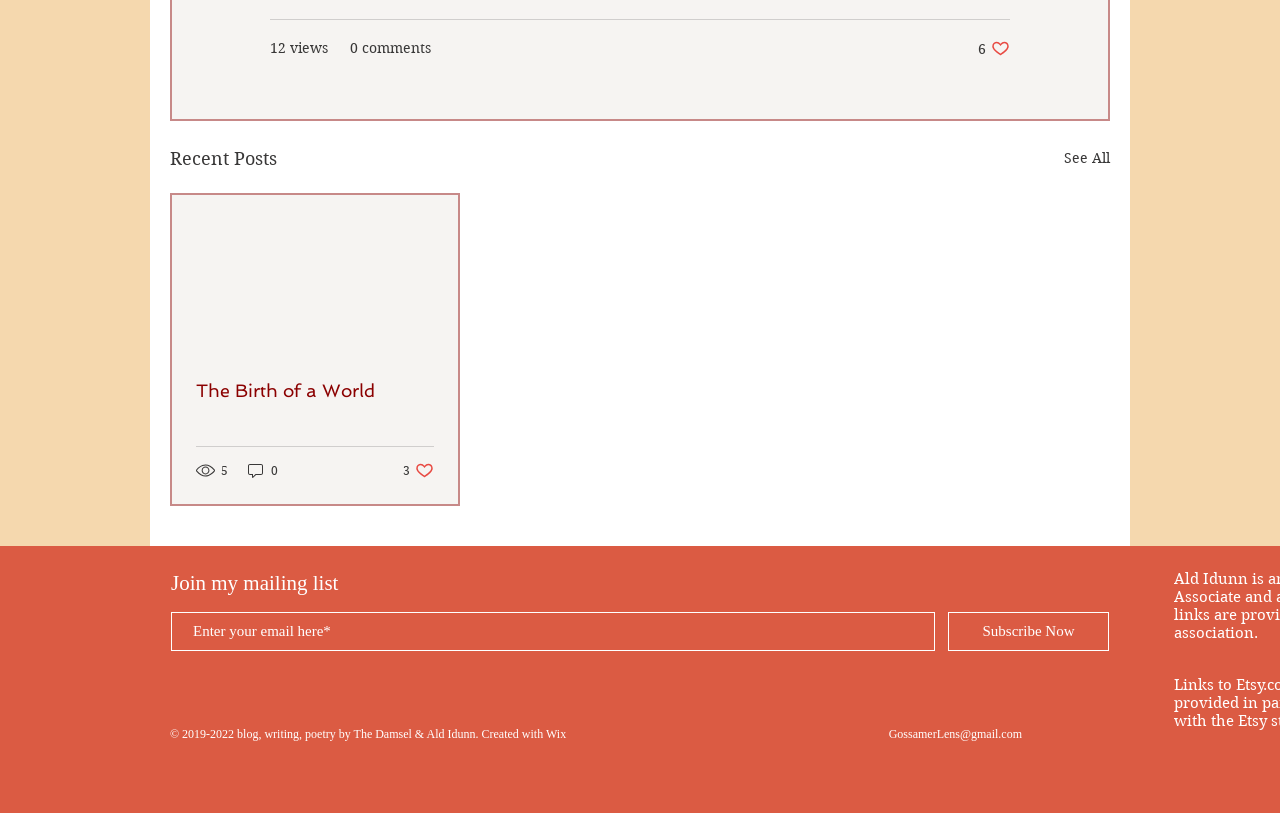What is the number of views for the second post?
Please provide a comprehensive answer based on the contents of the image.

I found the second post by looking at the sibling of the first post, which is [289]. The second post has a generic element [873] with OCR text '5 views', so the number of views for the second post is 5.